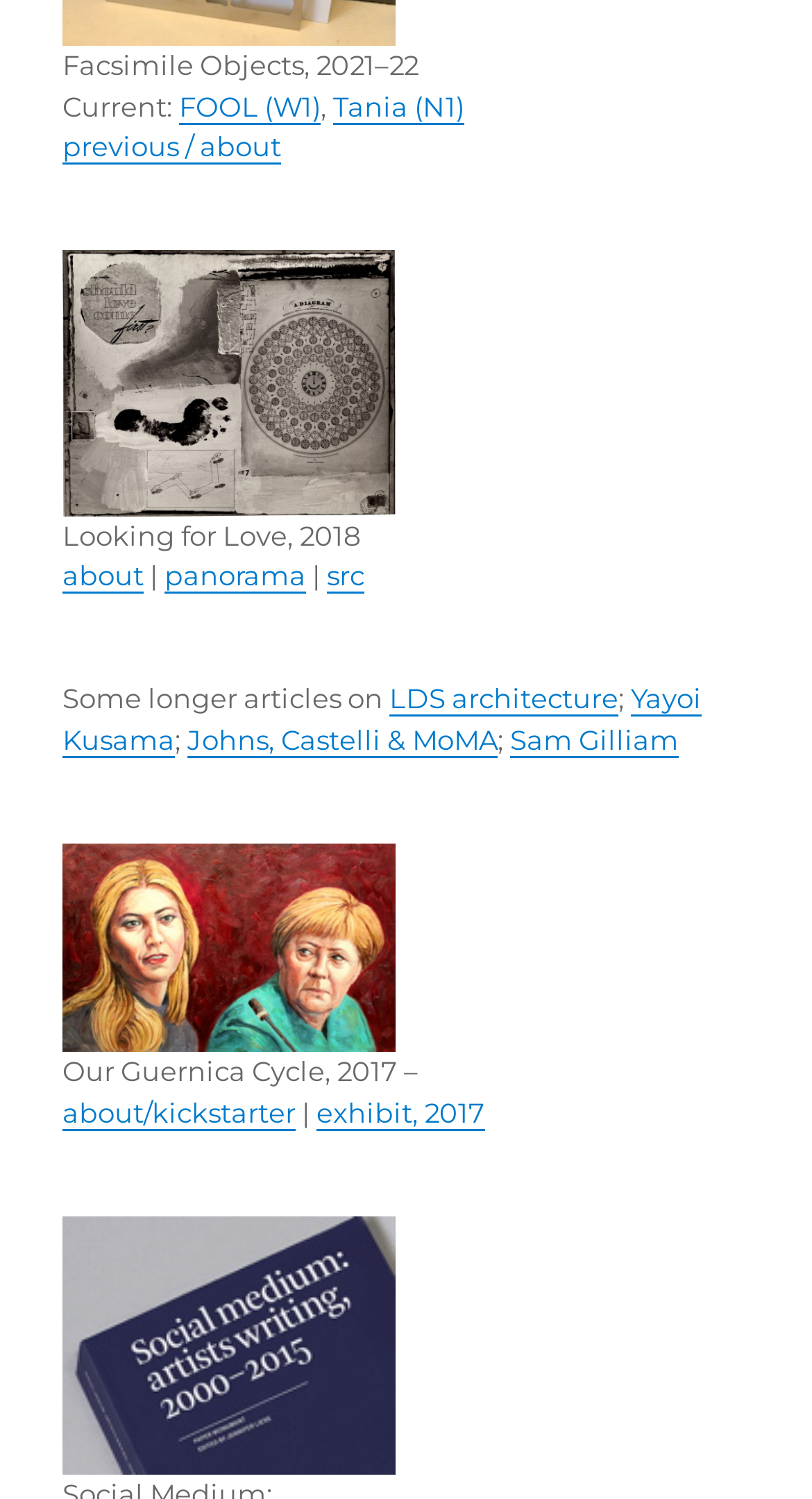What is the name of the artist mentioned in the second link?
Using the image, provide a concise answer in one word or a short phrase.

Tania